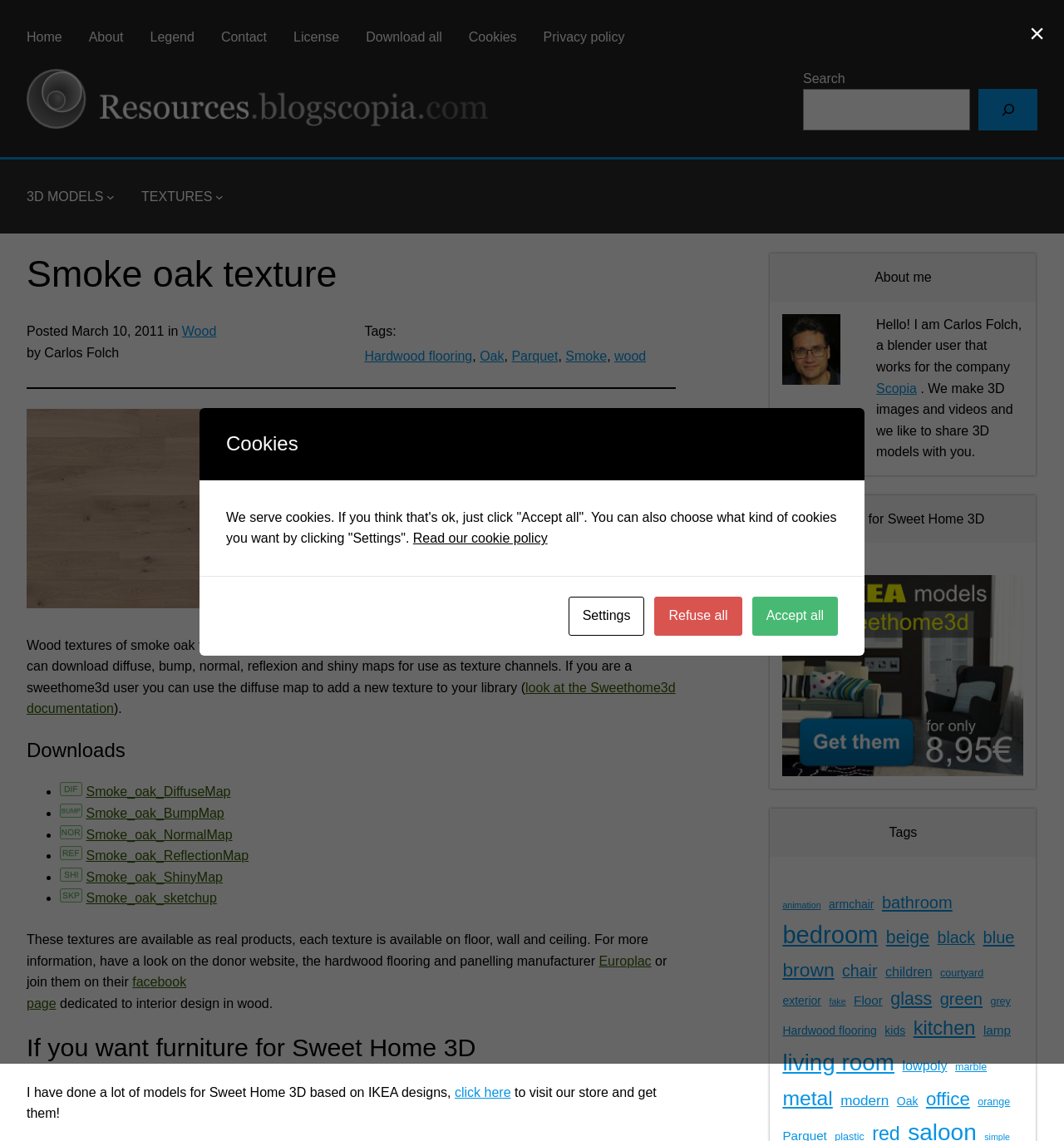Please determine and provide the text content of the webpage's heading.

Smoke oak texture